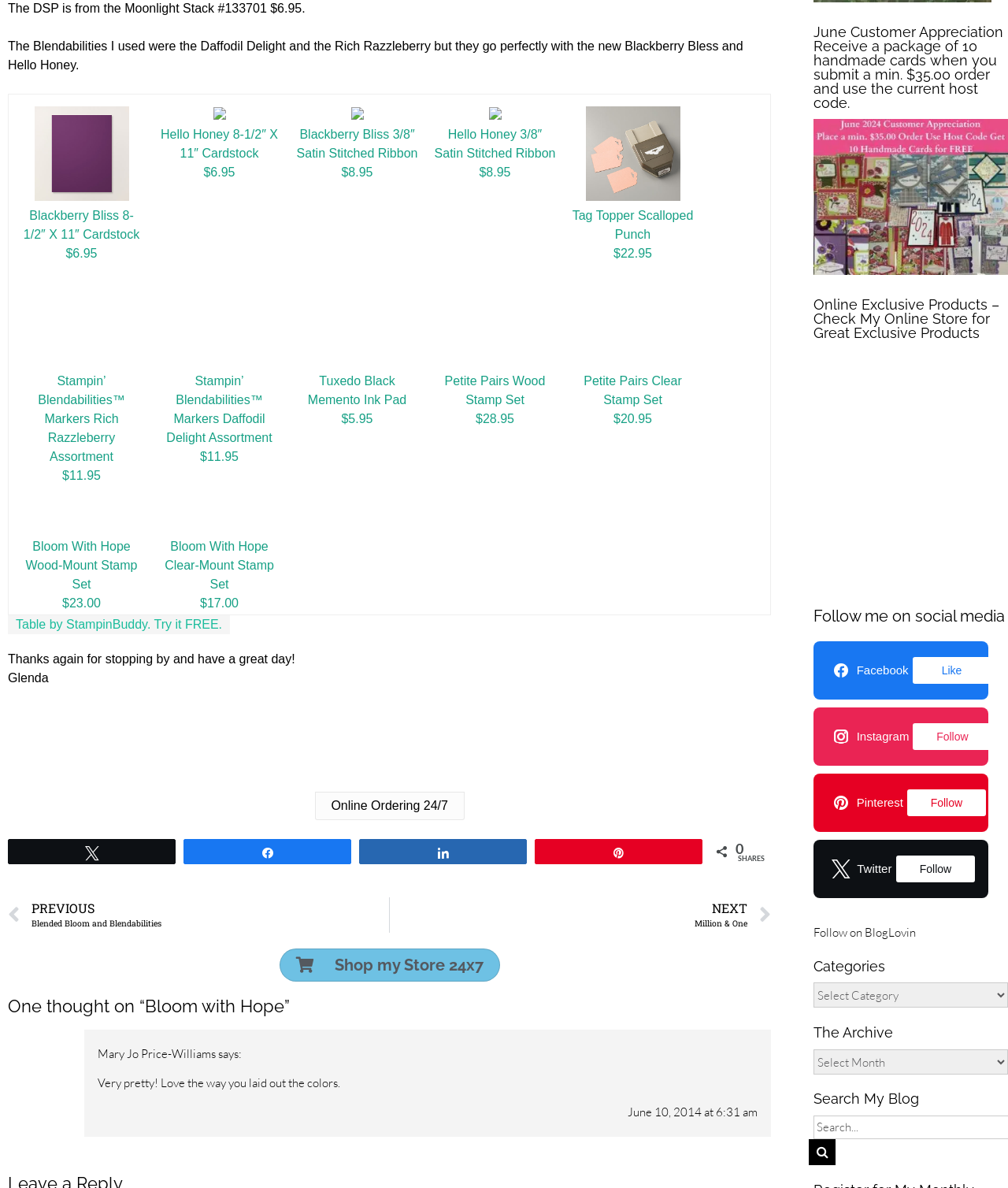What is the price of the Blackberry Bliss cardstock?
Please provide a detailed and comprehensive answer to the question.

I found the answer by looking at the link elements on the webpage, specifically the link with the text 'Blackberry Bliss 8-1/2″ X 11″ Cardstock' which has a corresponding price link with the text '$6.95'.